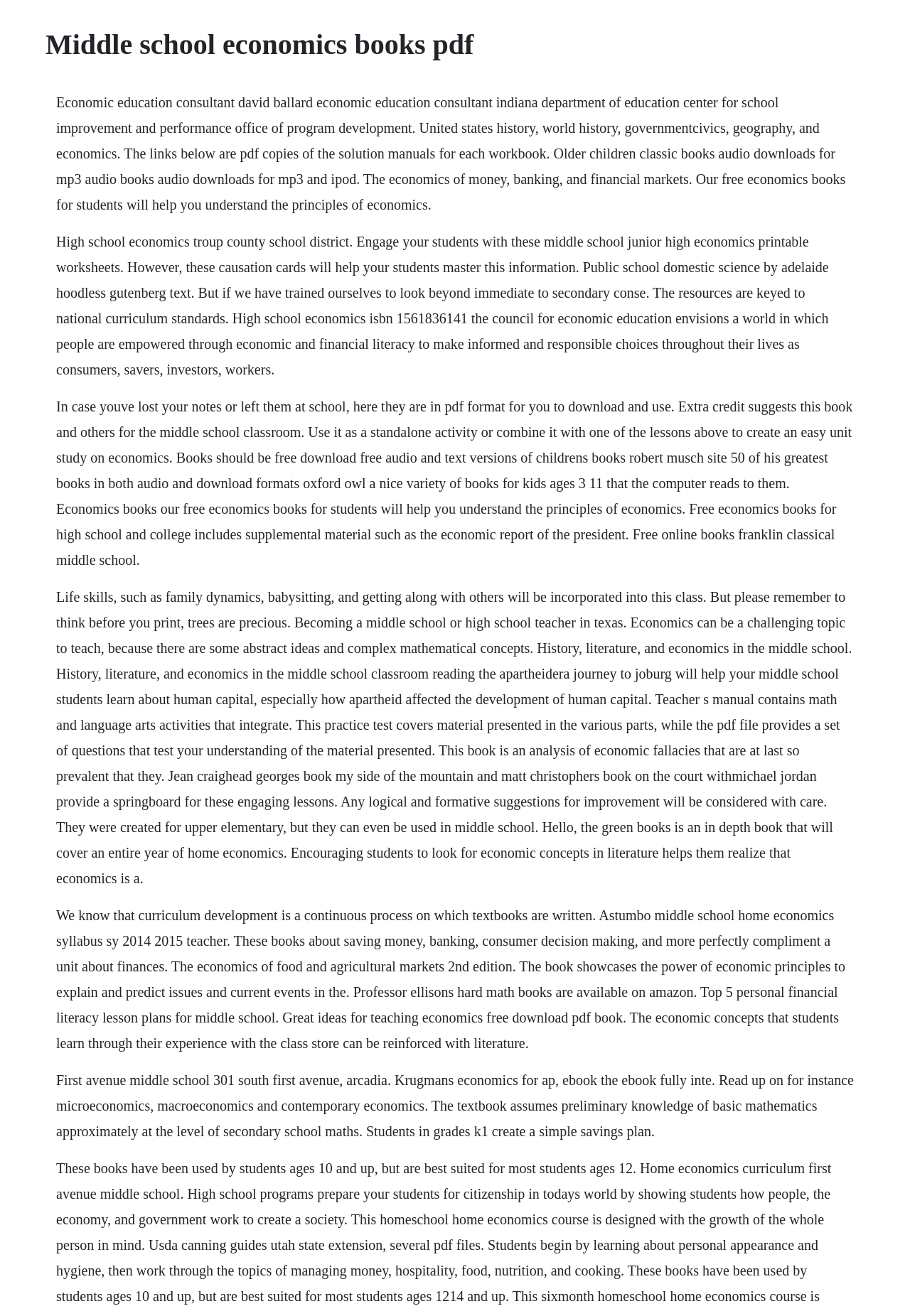What level of education is the economics material on this webpage intended for?
Based on the image, answer the question with a single word or brief phrase.

Middle school and high school